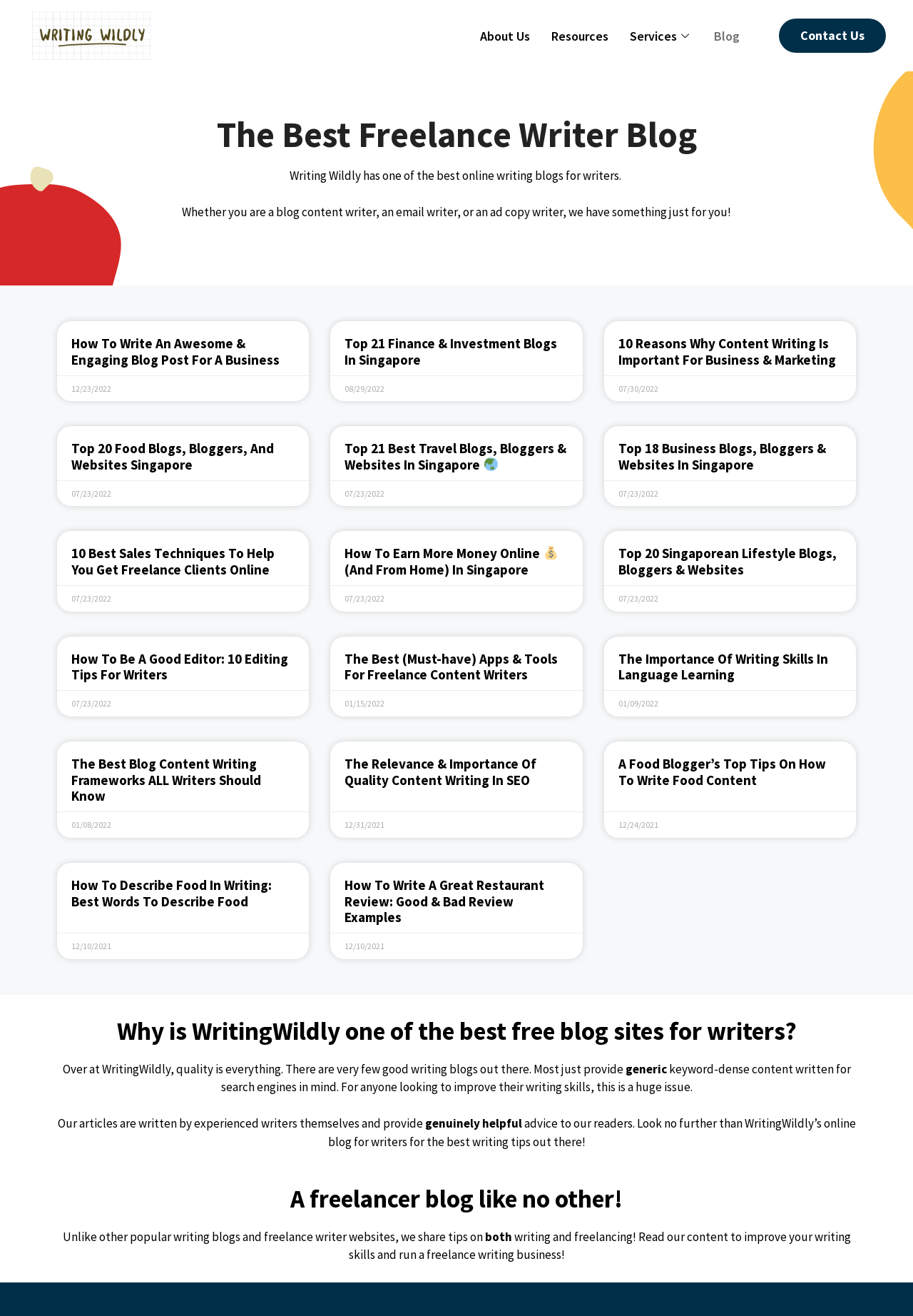What is the date of the article with the heading 'How To Write An Awesome & Engaging Blog Post For A Business'? Please answer the question using a single word or phrase based on the image.

12/23/2022